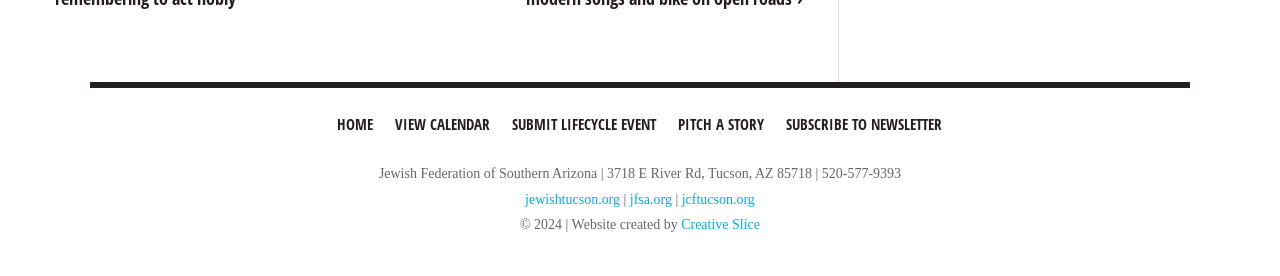Please predict the bounding box coordinates of the element's region where a click is necessary to complete the following instruction: "view calendar". The coordinates should be represented by four float numbers between 0 and 1, i.e., [left, top, right, bottom].

[0.302, 0.372, 0.39, 0.53]